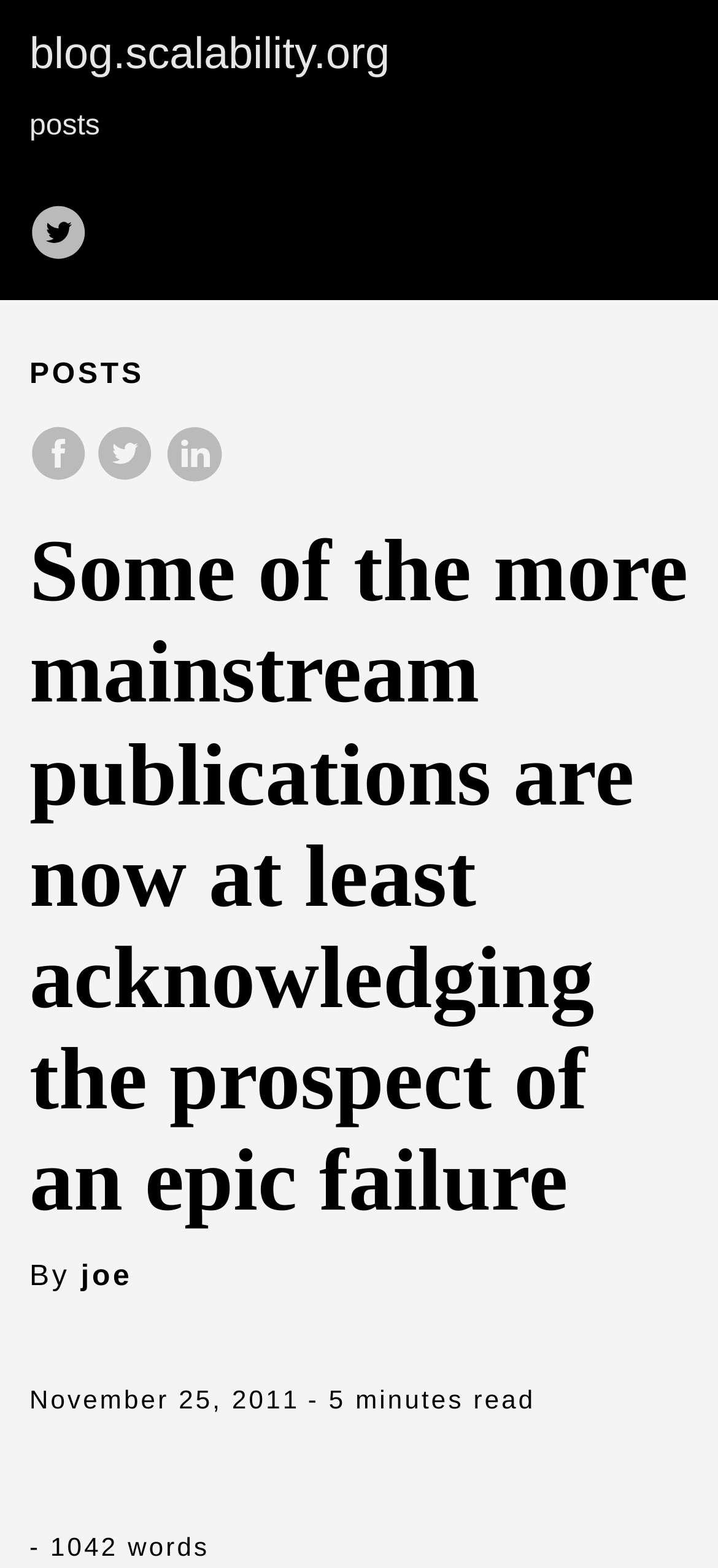What is the date of this post?
Use the screenshot to answer the question with a single word or phrase.

November 25, 2011